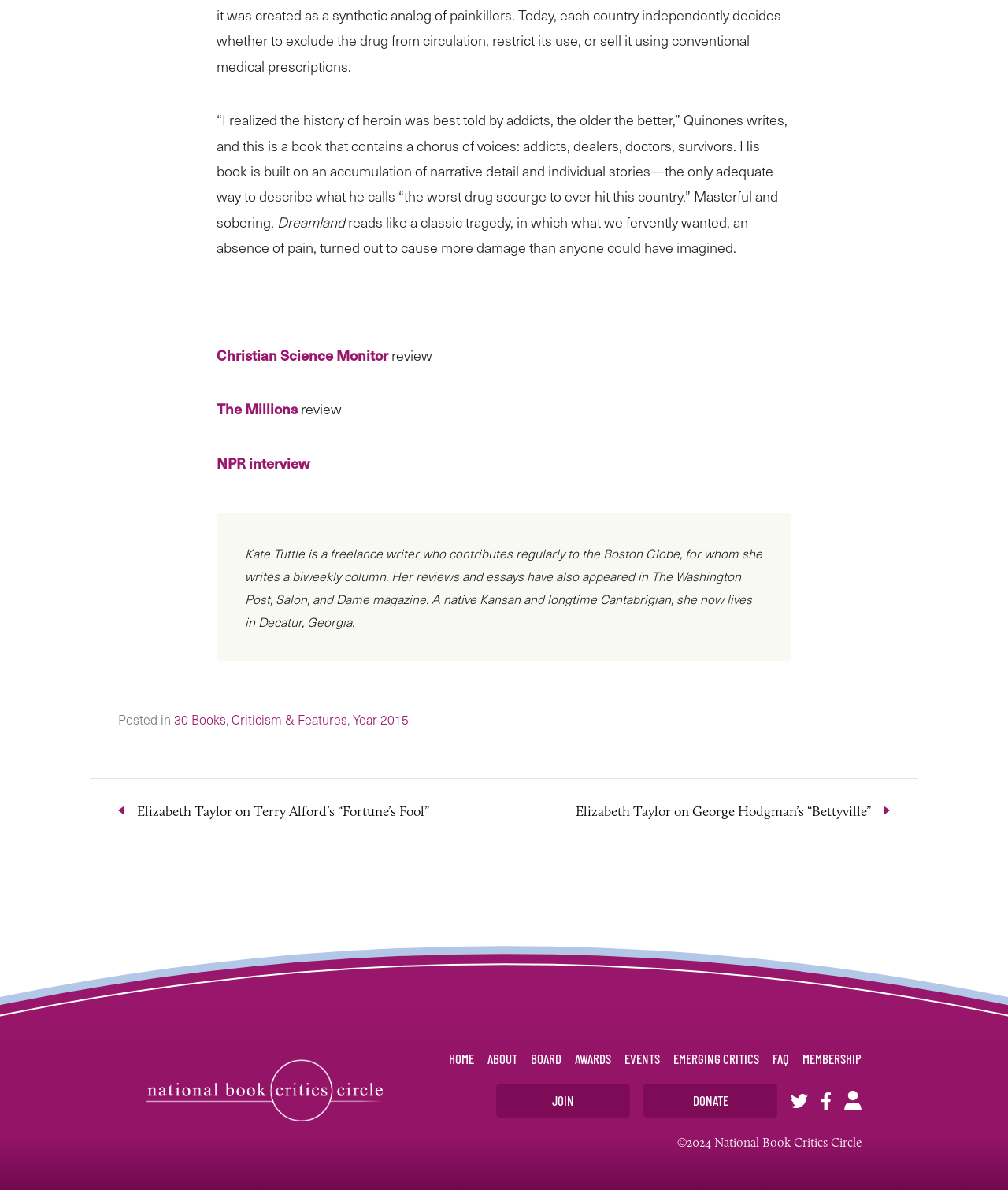Identify the bounding box coordinates of the area that should be clicked in order to complete the given instruction: "go to the post about Elizabeth Taylor on Terry Alford’s “Fortune’s Fool”". The bounding box coordinates should be four float numbers between 0 and 1, i.e., [left, top, right, bottom].

[0.117, 0.671, 0.445, 0.693]